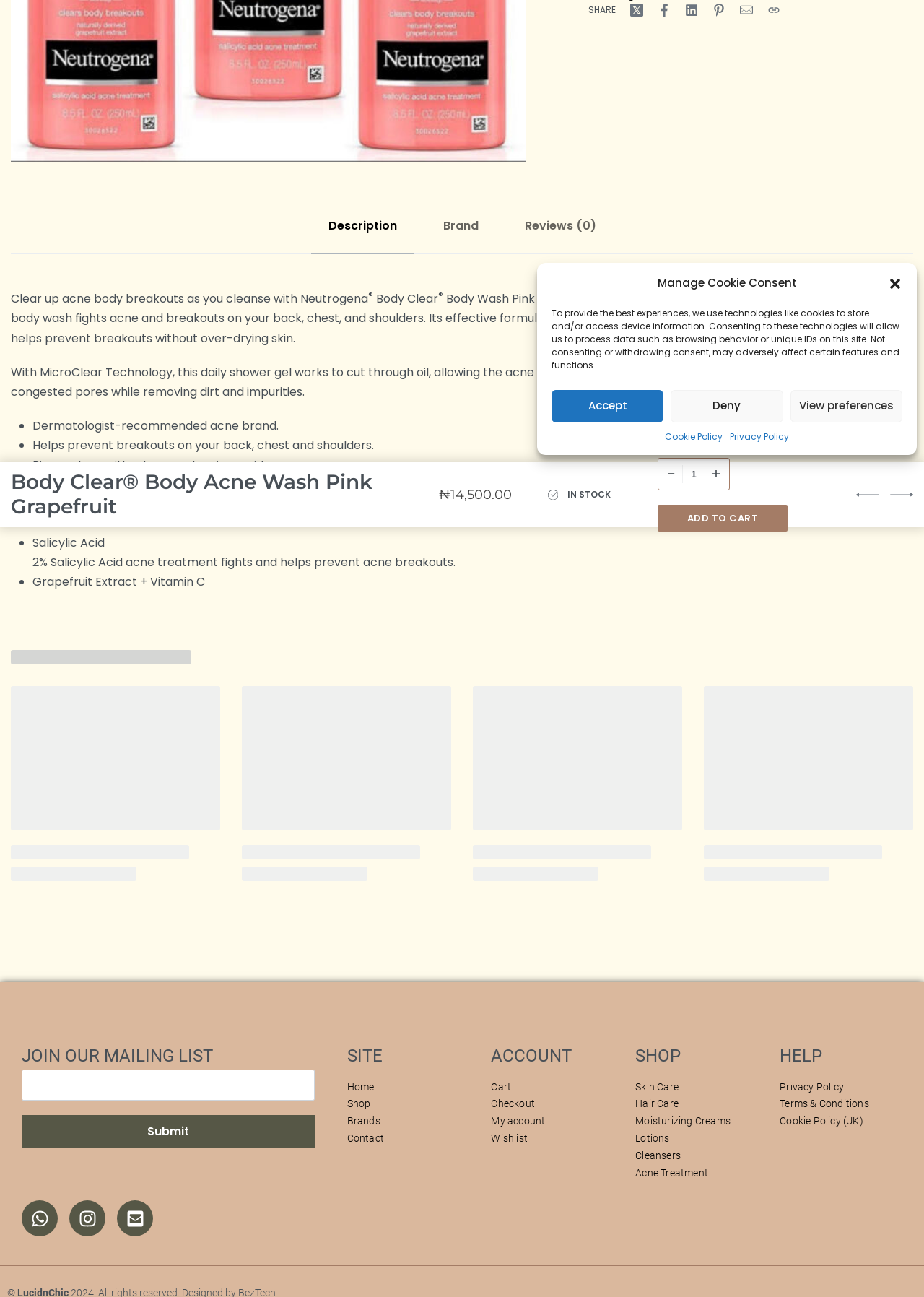Provide the bounding box coordinates for the specified HTML element described in this description: "Moisturizing Creams Lotions". The coordinates should be four float numbers ranging from 0 to 1, in the format [left, top, right, bottom].

[0.688, 0.858, 0.82, 0.885]